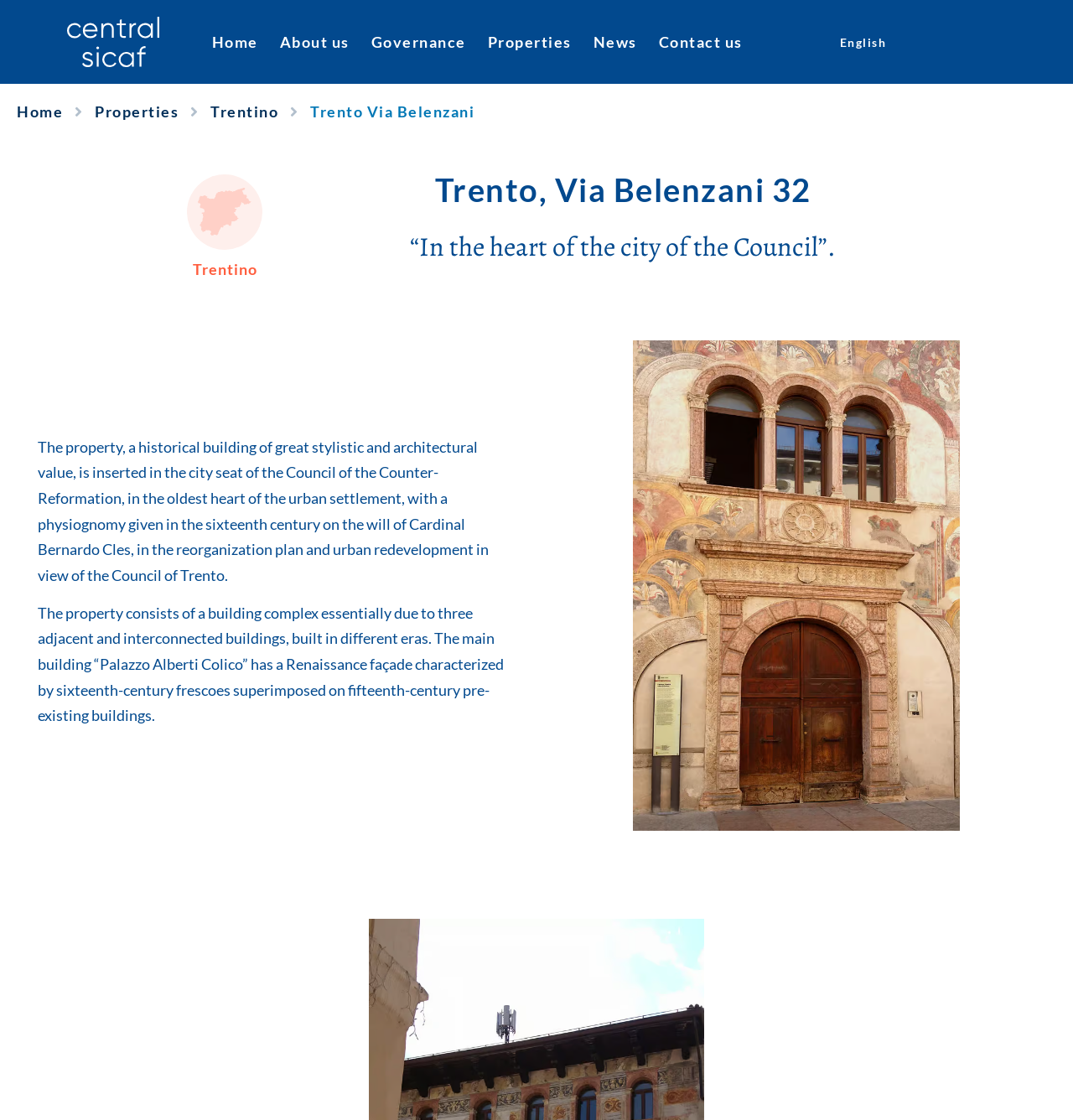Please identify the bounding box coordinates of the region to click in order to complete the task: "Click the Central-Sicaf-Logo link". The coordinates must be four float numbers between 0 and 1, specified as [left, top, right, bottom].

[0.062, 0.015, 0.148, 0.06]